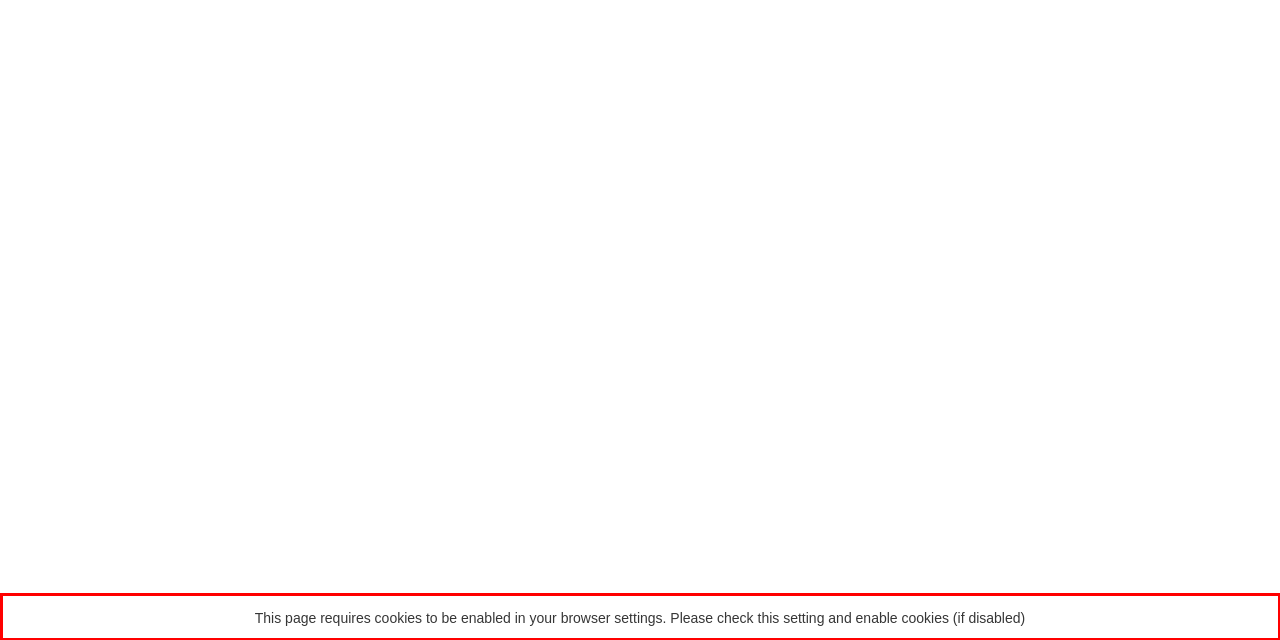Identify the text inside the red bounding box on the provided webpage screenshot by performing OCR.

This page requires cookies to be enabled in your browser settings. Please check this setting and enable cookies (if disabled)